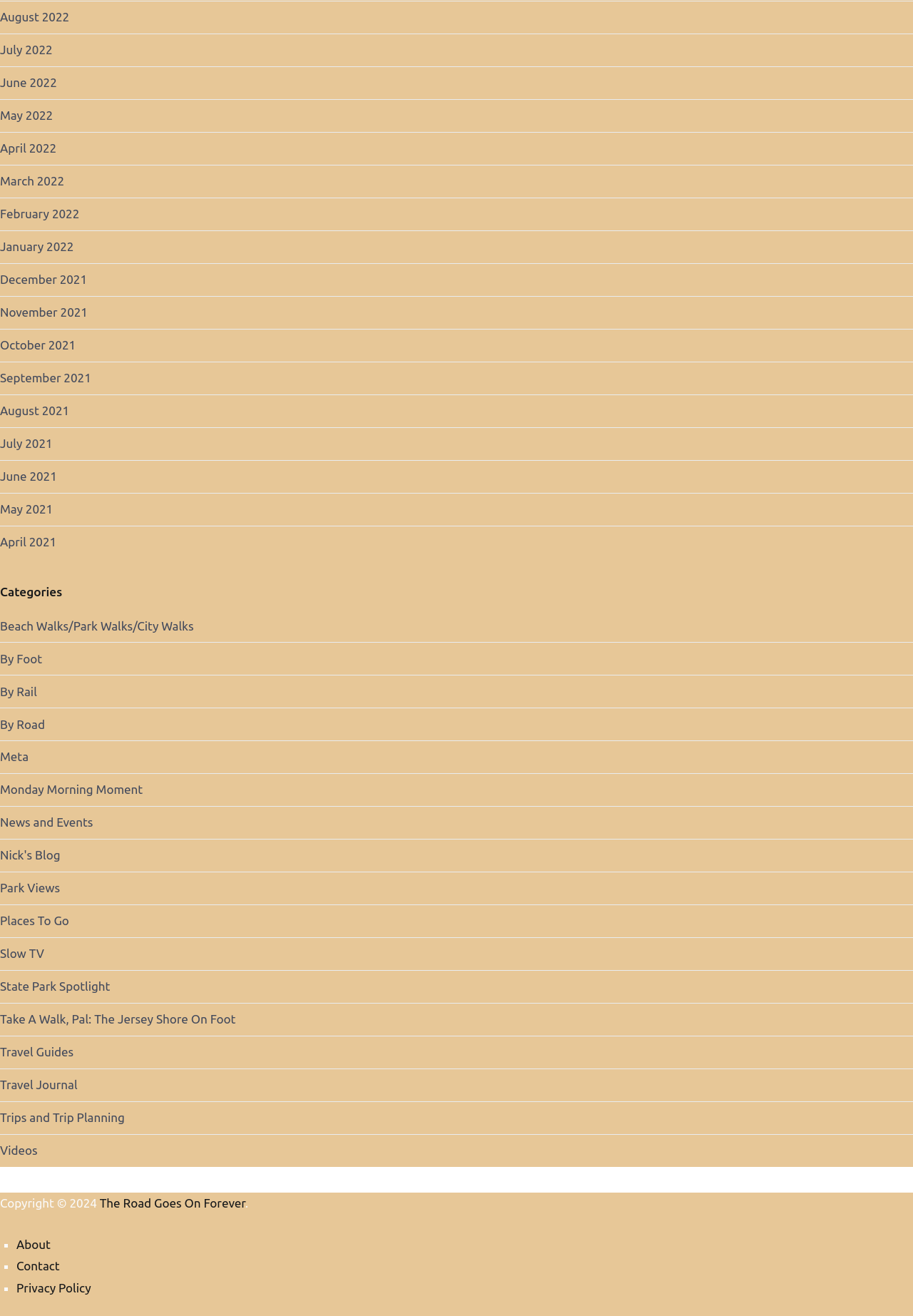Refer to the image and provide an in-depth answer to the question:
What is the purpose of the links at the bottom of the webpage?

The links at the bottom of the webpage, including 'About', 'Contact', and 'Privacy Policy', provide users with information about the website, its creators, and how to get in touch with them, as well as details about the website's privacy policies.